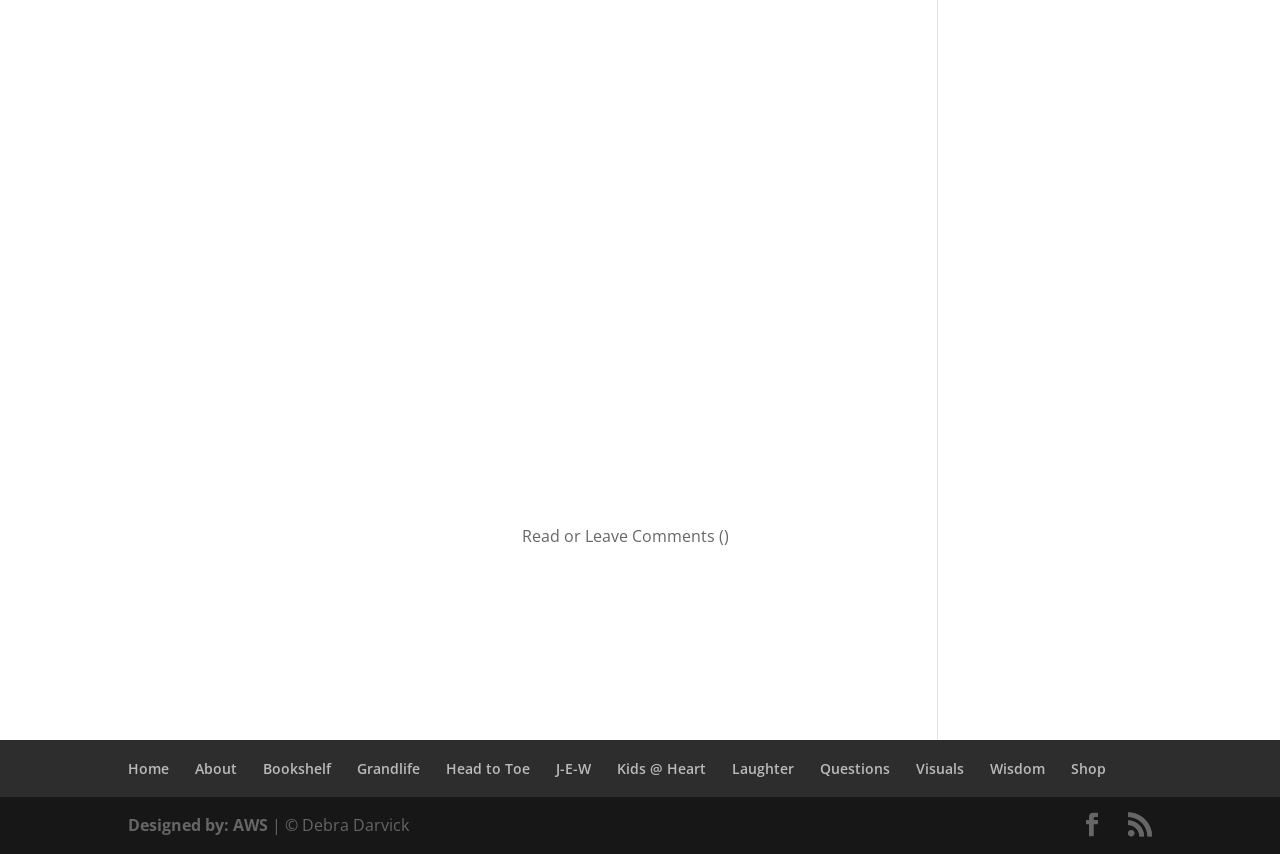Please determine the bounding box of the UI element that matches this description: Facebook. The coordinates should be given as (top-left x, top-left y, bottom-right x, bottom-right y), with all values between 0 and 1.

[0.844, 0.951, 0.862, 0.983]